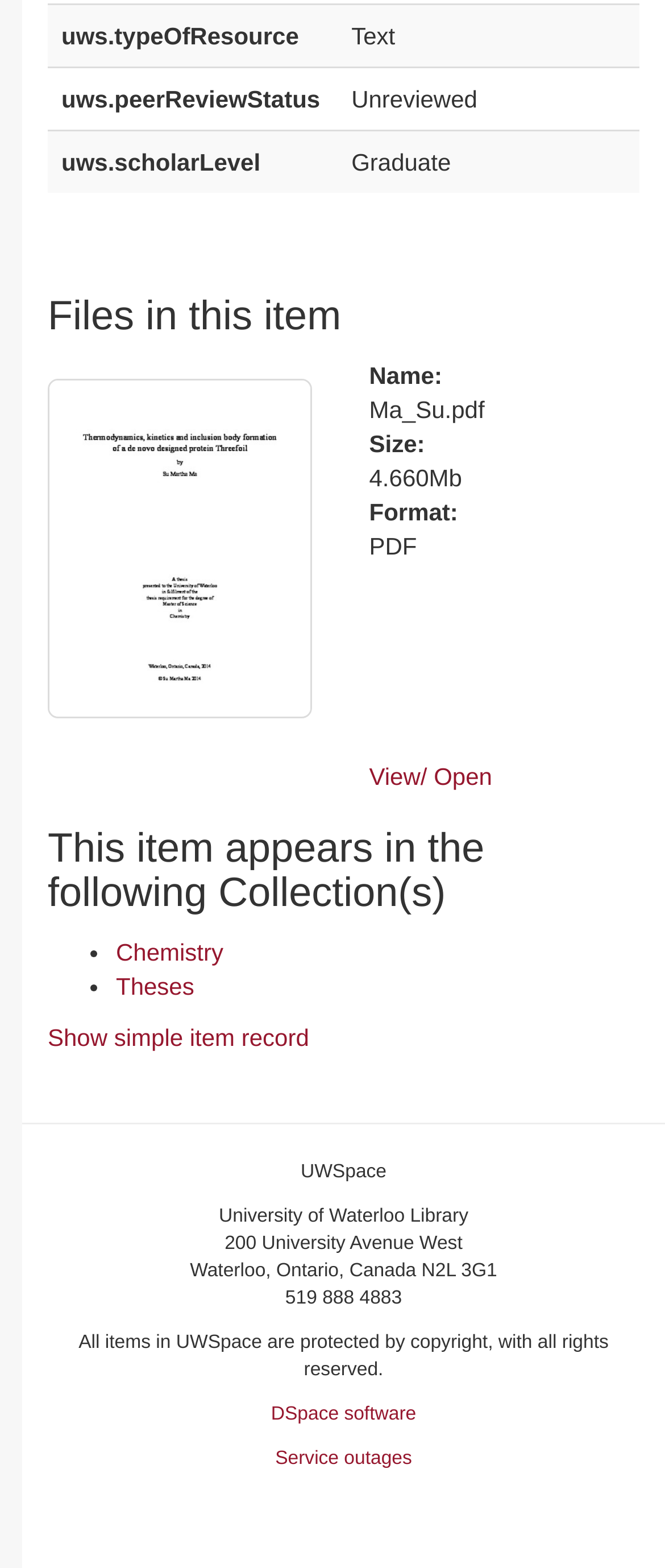What is the collection that this item appears in?
Using the visual information from the image, give a one-word or short-phrase answer.

Chemistry